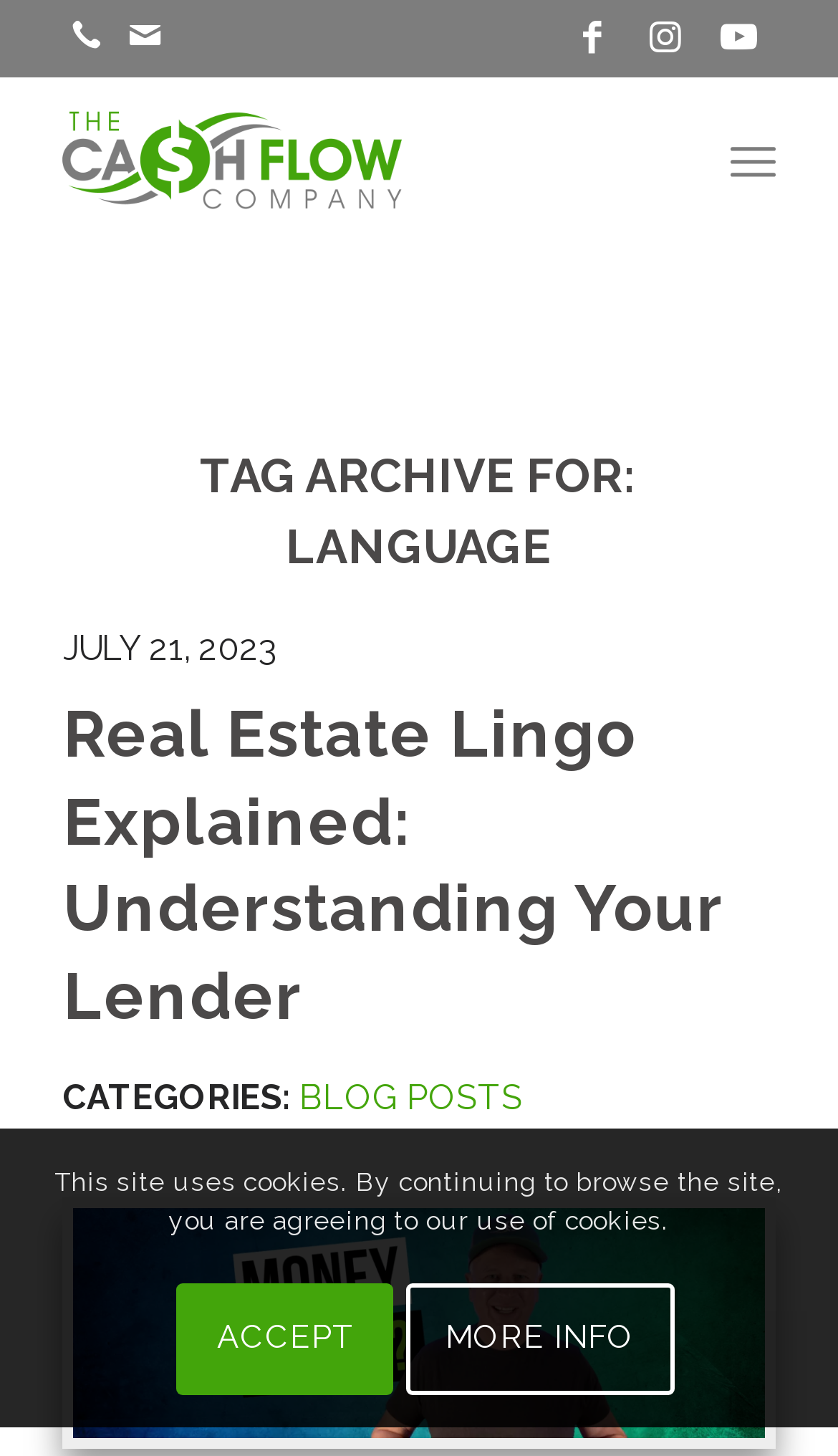Identify the bounding box coordinates necessary to click and complete the given instruction: "go to BLOG POSTS".

[0.357, 0.74, 0.624, 0.768]